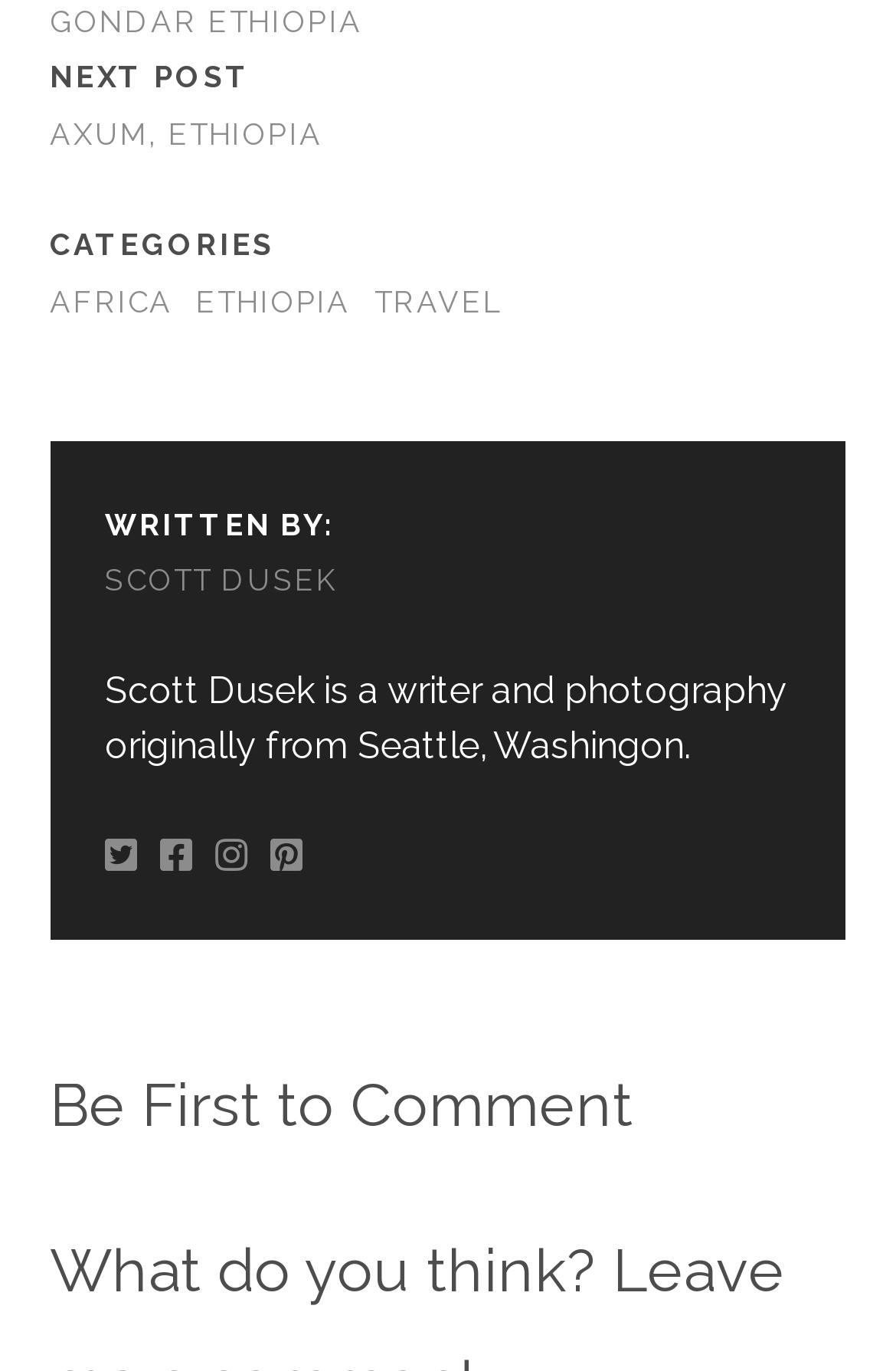Based on the image, provide a detailed and complete answer to the question: 
What is the call-to-action at the bottom of the page?

At the bottom of the page, there is a heading that says 'Be First to Comment', which is a call-to-action for users to engage with the post.